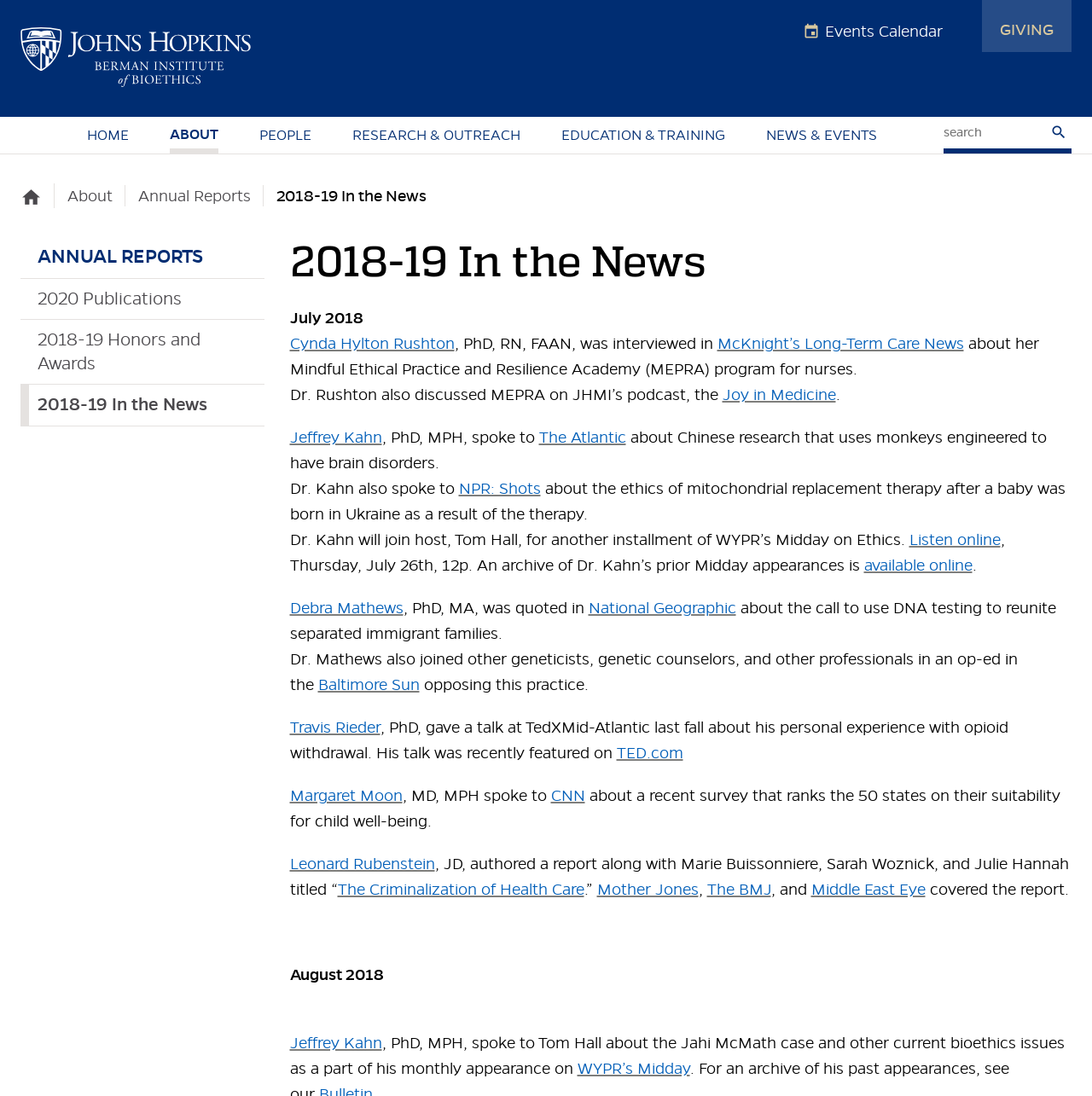Provide the bounding box coordinates of the section that needs to be clicked to accomplish the following instruction: "Search for something."

[0.864, 0.107, 0.958, 0.135]